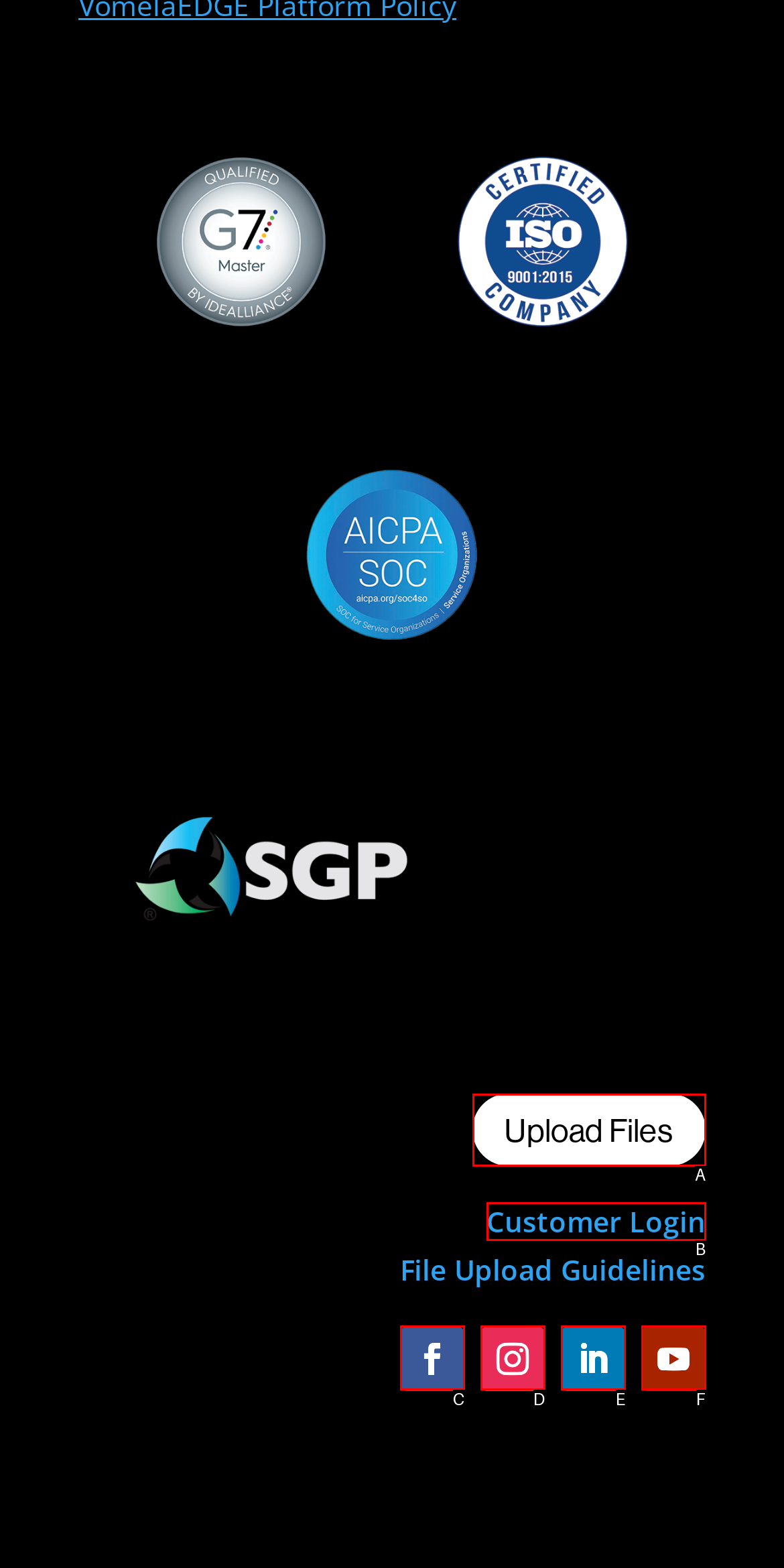Which option best describes: Page 2, Image 2
Respond with the letter of the appropriate choice.

None